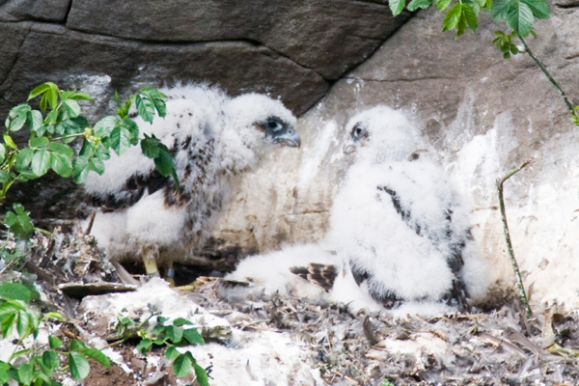Offer a detailed explanation of what is depicted in the image.

In this image, two fluffy chicks, likely from a bird species such as a hawk or eagle, are nestled together on a rocky surface. Both chicks are covered in soft, downy feathers that give them a white and gray appearance, enhancing their adorable, vulnerable look. Surrounding them are patches of green foliage and remnants of their nest, which consists of twigs and feathers. The rocky backdrop adds a natural touch to their habitat, indicating they are in a wild, outdoor setting. The ambiance feels serene, capturing a moment of tenderness and tranquility as the young birds interact in their nurturing environment.